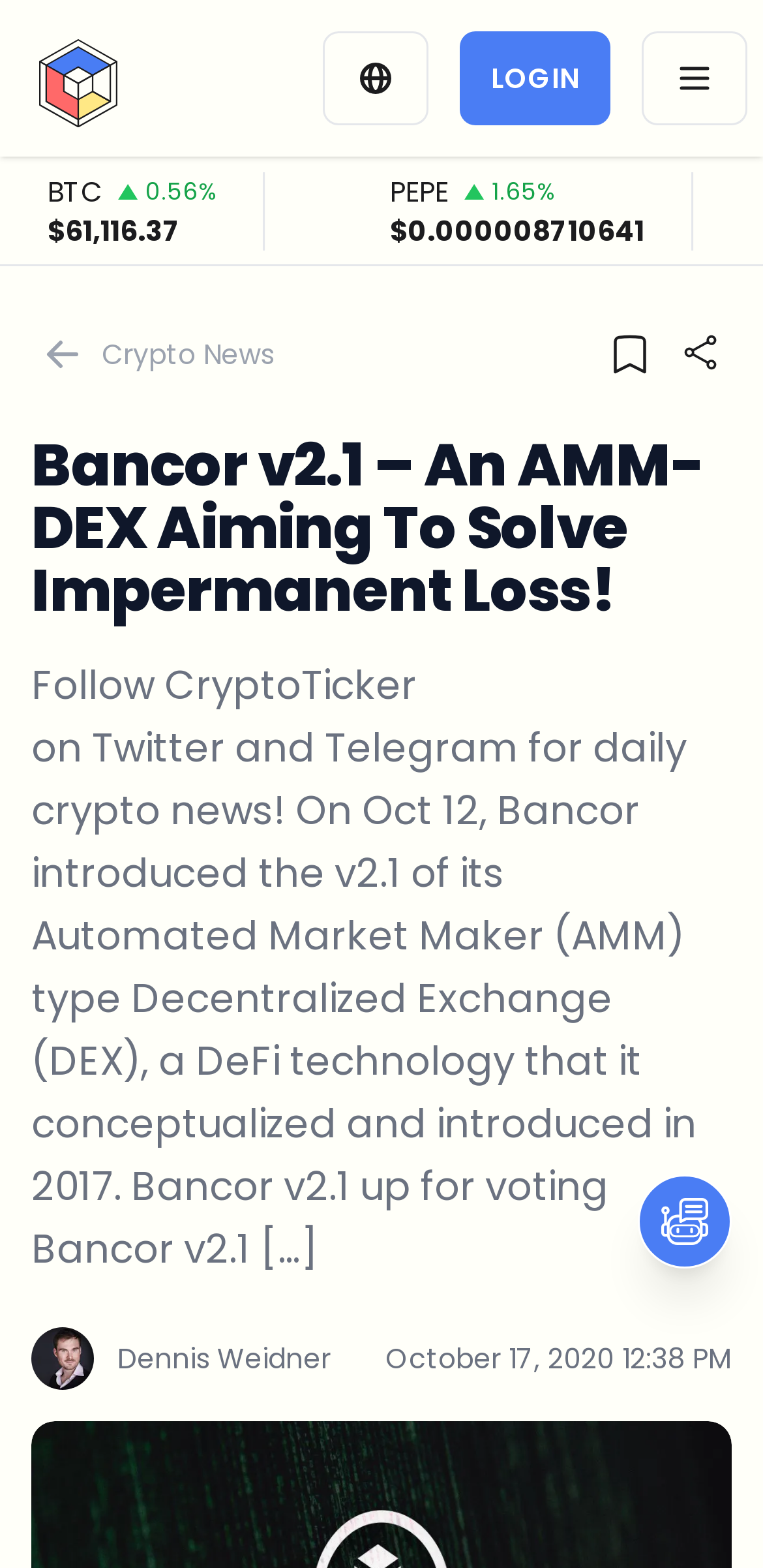Please provide a detailed answer to the question below by examining the image:
What is the date of the article?

I found the StaticText 'October 17, 2020 12:38 PM' which suggests that the date of the article is October 17, 2020.